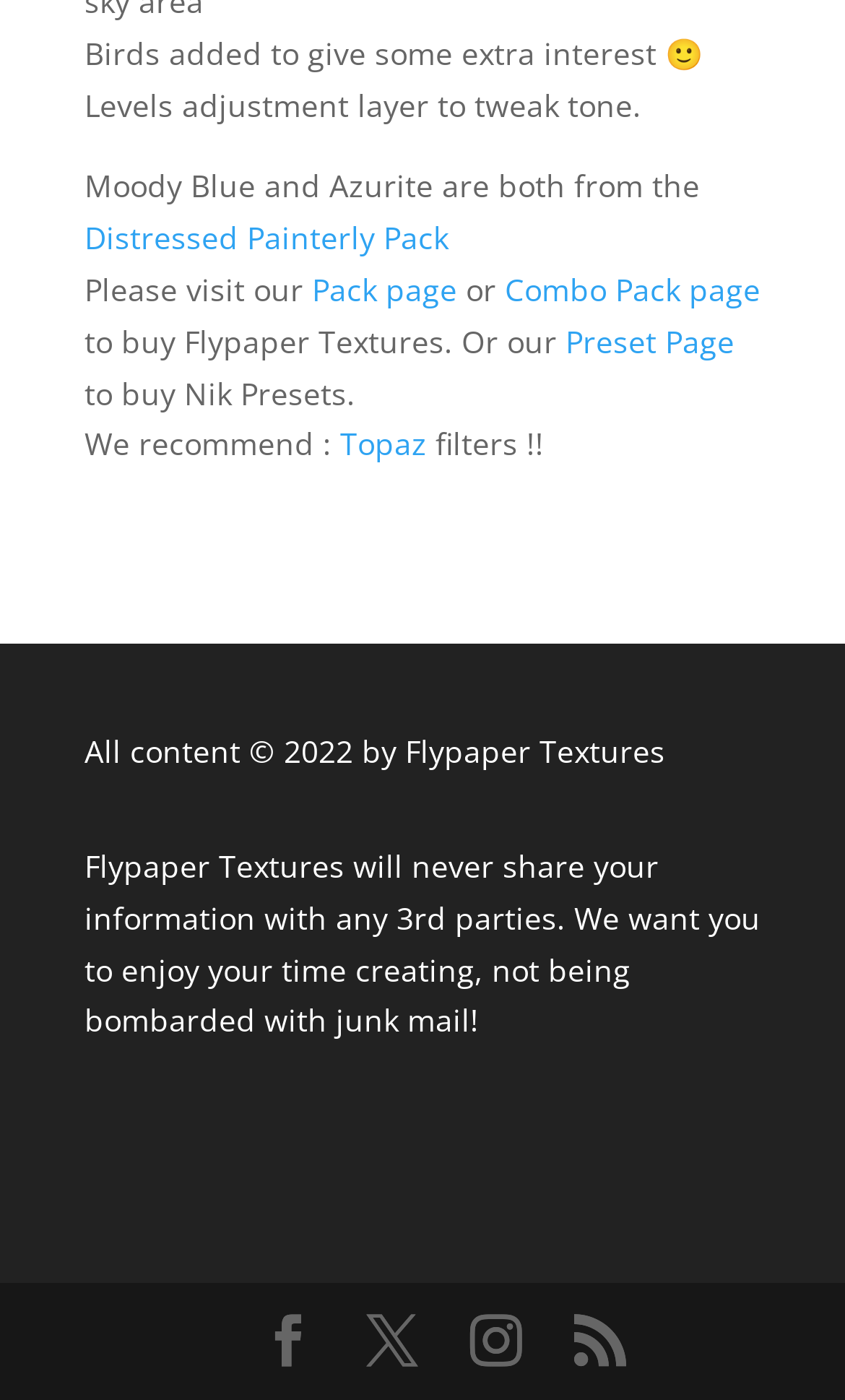What is the purpose of Flypaper Textures?
Please use the image to provide a one-word or short phrase answer.

To buy textures and presets